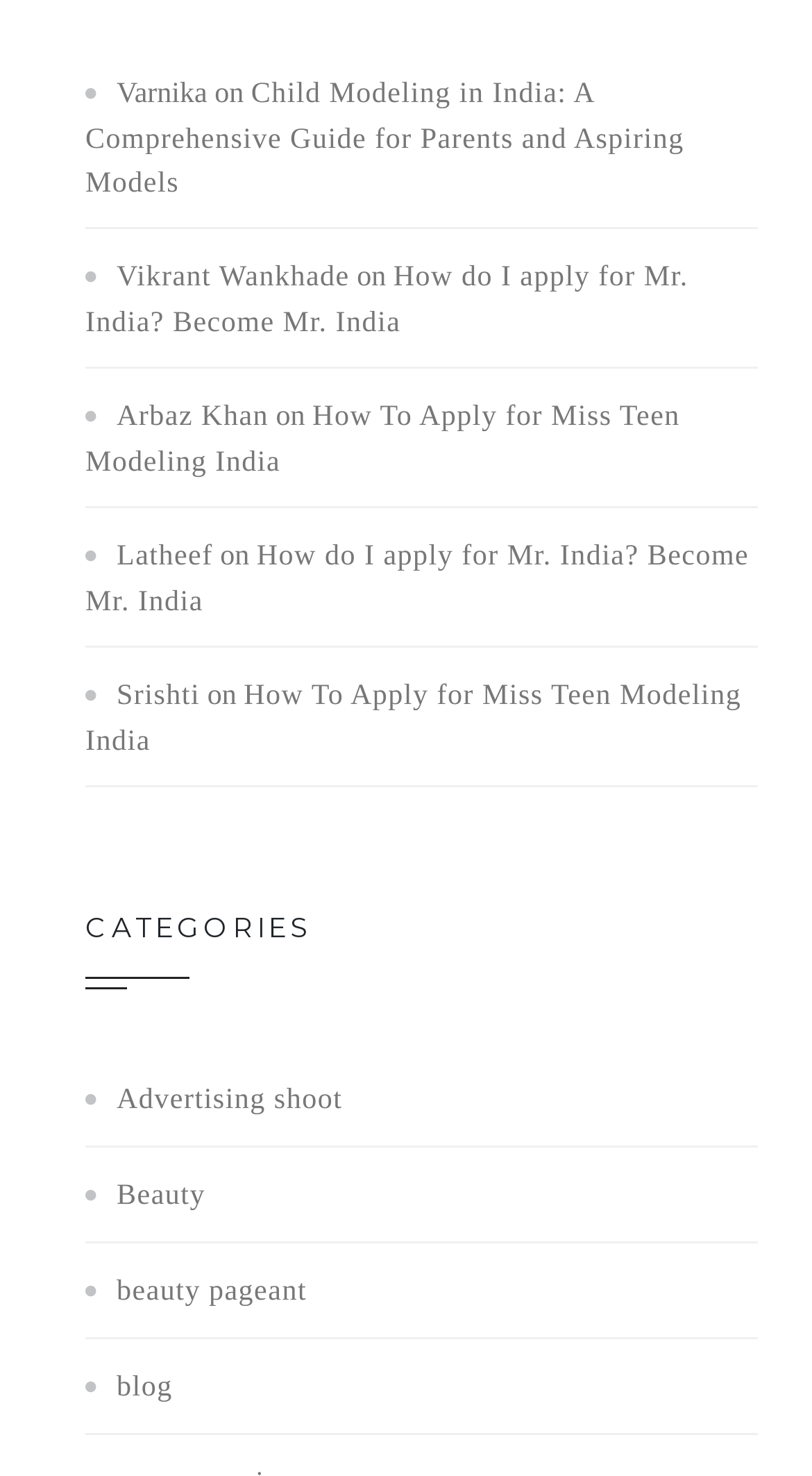Specify the bounding box coordinates of the area to click in order to follow the given instruction: "Visit Vikrant Wankhade's page."

[0.144, 0.178, 0.431, 0.2]